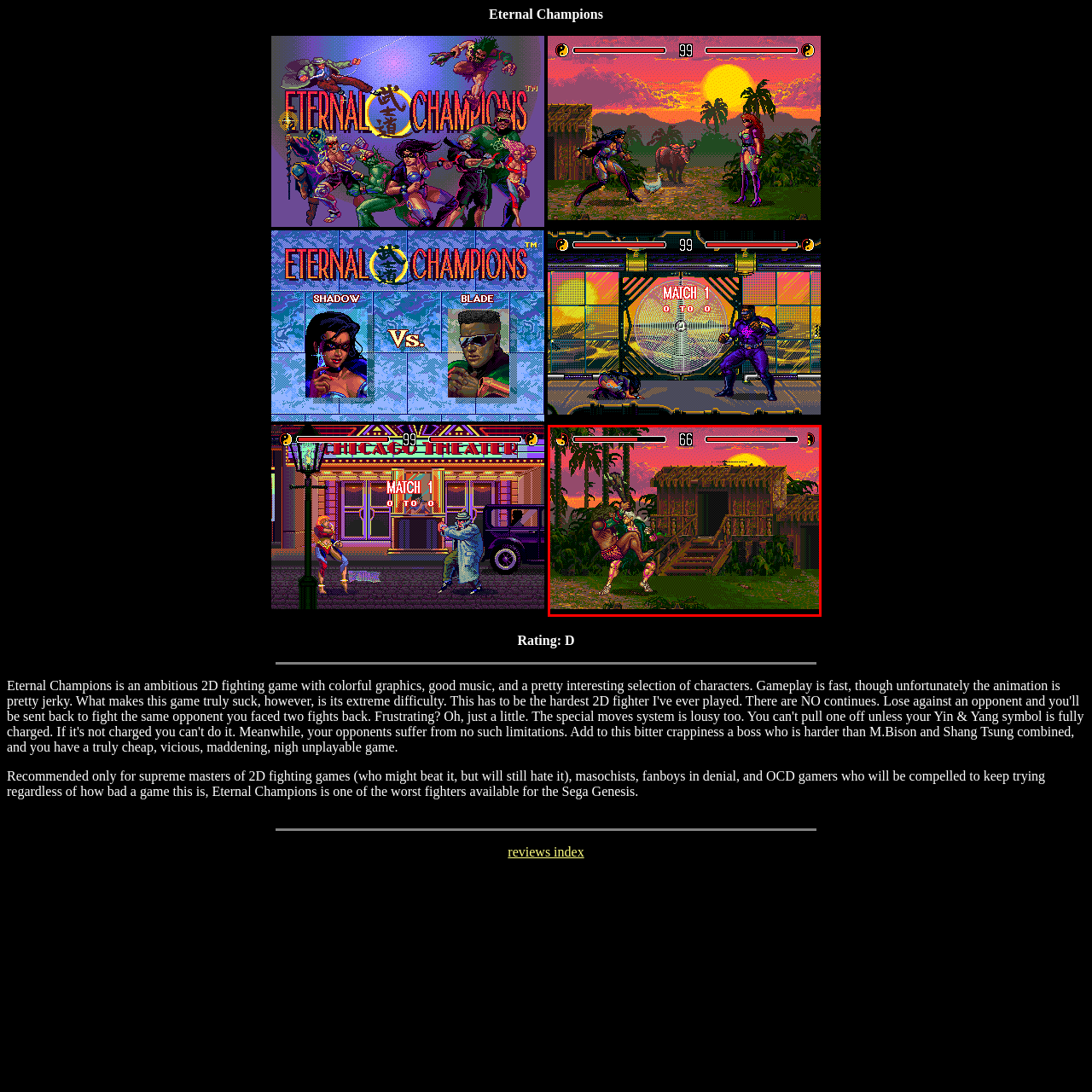Please examine the section highlighted with a blue border and provide a thorough response to the following question based on the visual information: 
What is displayed above the characters in the image?

Above the two characters engaged in a dramatic battle, health bars are displayed prominently, indicating the intensity of the match.